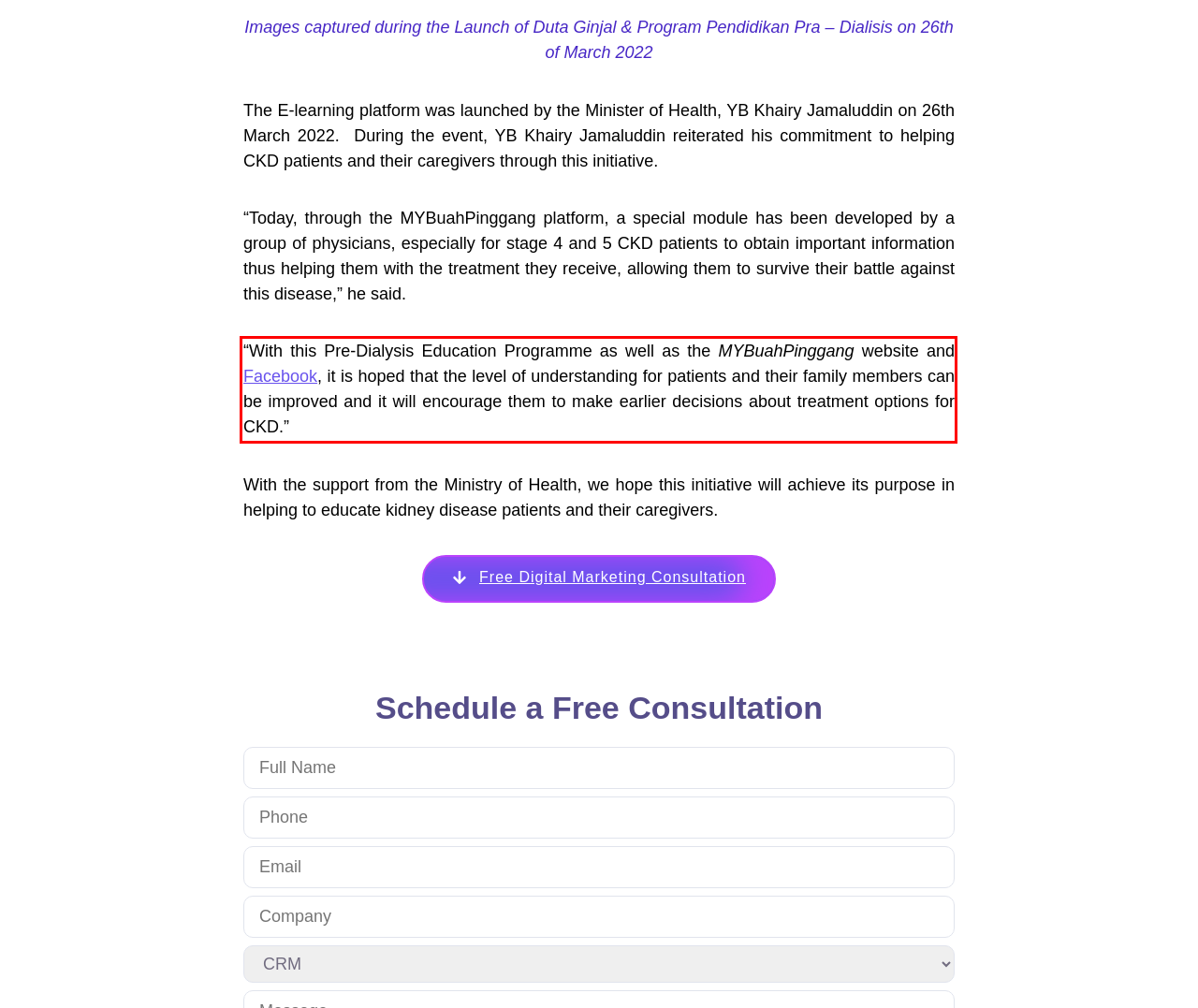Using the webpage screenshot, recognize and capture the text within the red bounding box.

“With this Pre-Dialysis Education Programme as well as the MYBuahPinggang website and Facebook, it is hoped that the level of understanding for patients and their family members can be improved and it will encourage them to make earlier decisions about treatment options for CKD.”